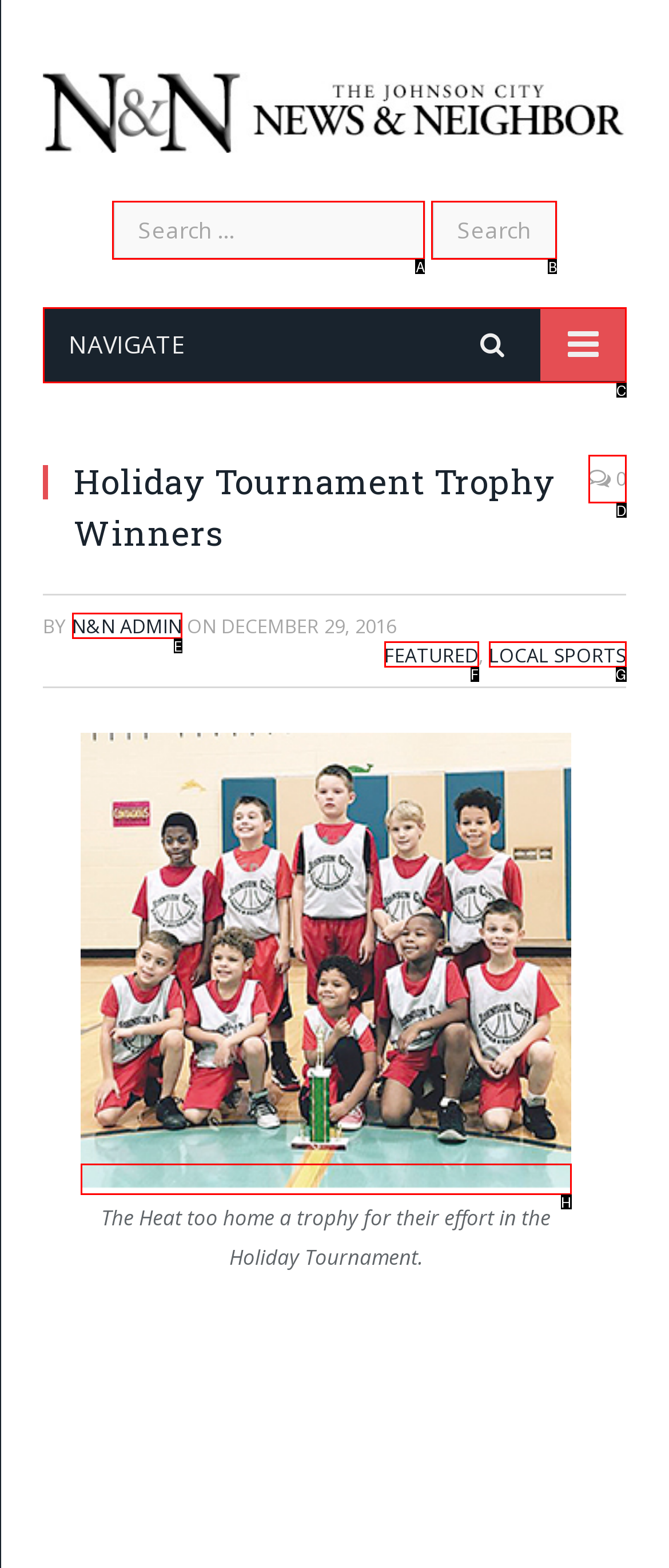From the options shown, which one fits the description: parent_node: Search for: value="Search"? Respond with the appropriate letter.

B